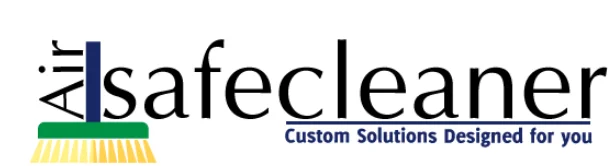What is the focus of the company 'Air Safecleaner'?
We need a detailed and meticulous answer to the question.

The illustration of a cleaning tool accompanying the brand name in the logo symbolizes the company's focus on cleanliness and custom solutions tailored to customer needs, as stated in the tagline 'Custom Solutions Designed for You'.